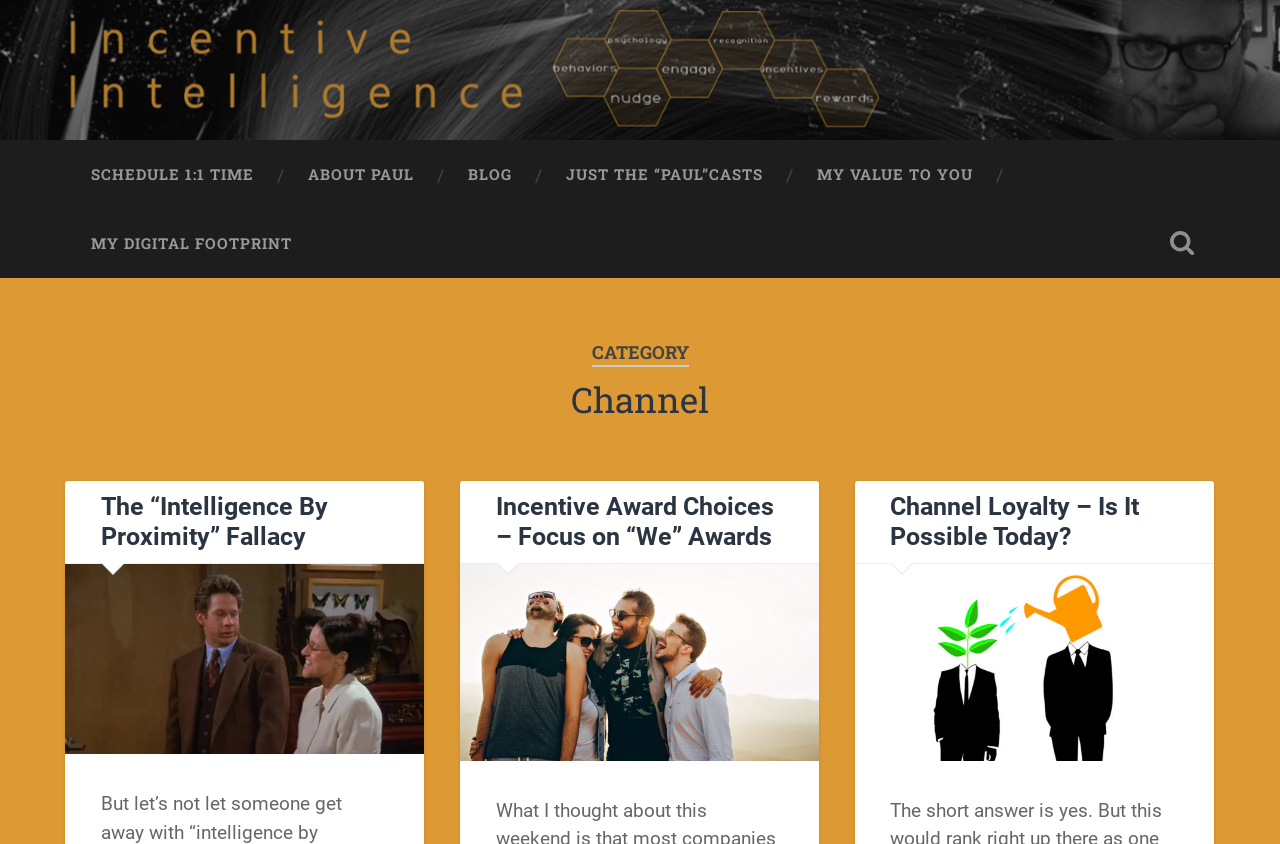Identify the bounding box coordinates for the region to click in order to carry out this instruction: "Read about Paul". Provide the coordinates using four float numbers between 0 and 1, formatted as [left, top, right, bottom].

[0.22, 0.166, 0.345, 0.248]